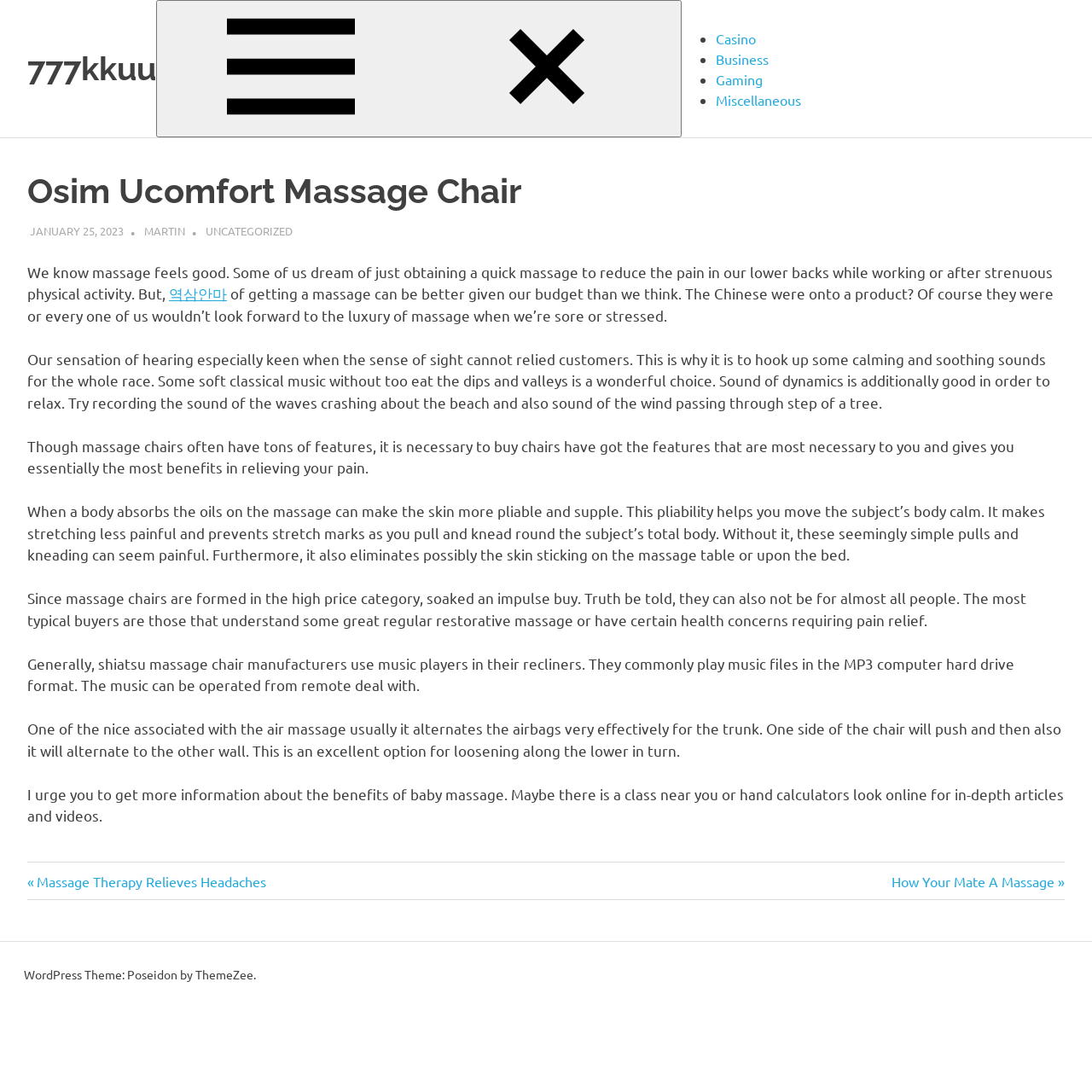Determine the bounding box coordinates of the clickable element necessary to fulfill the instruction: "Read the article posted by 'MARTIN'". Provide the coordinates as four float numbers within the 0 to 1 range, i.e., [left, top, right, bottom].

[0.132, 0.204, 0.169, 0.218]